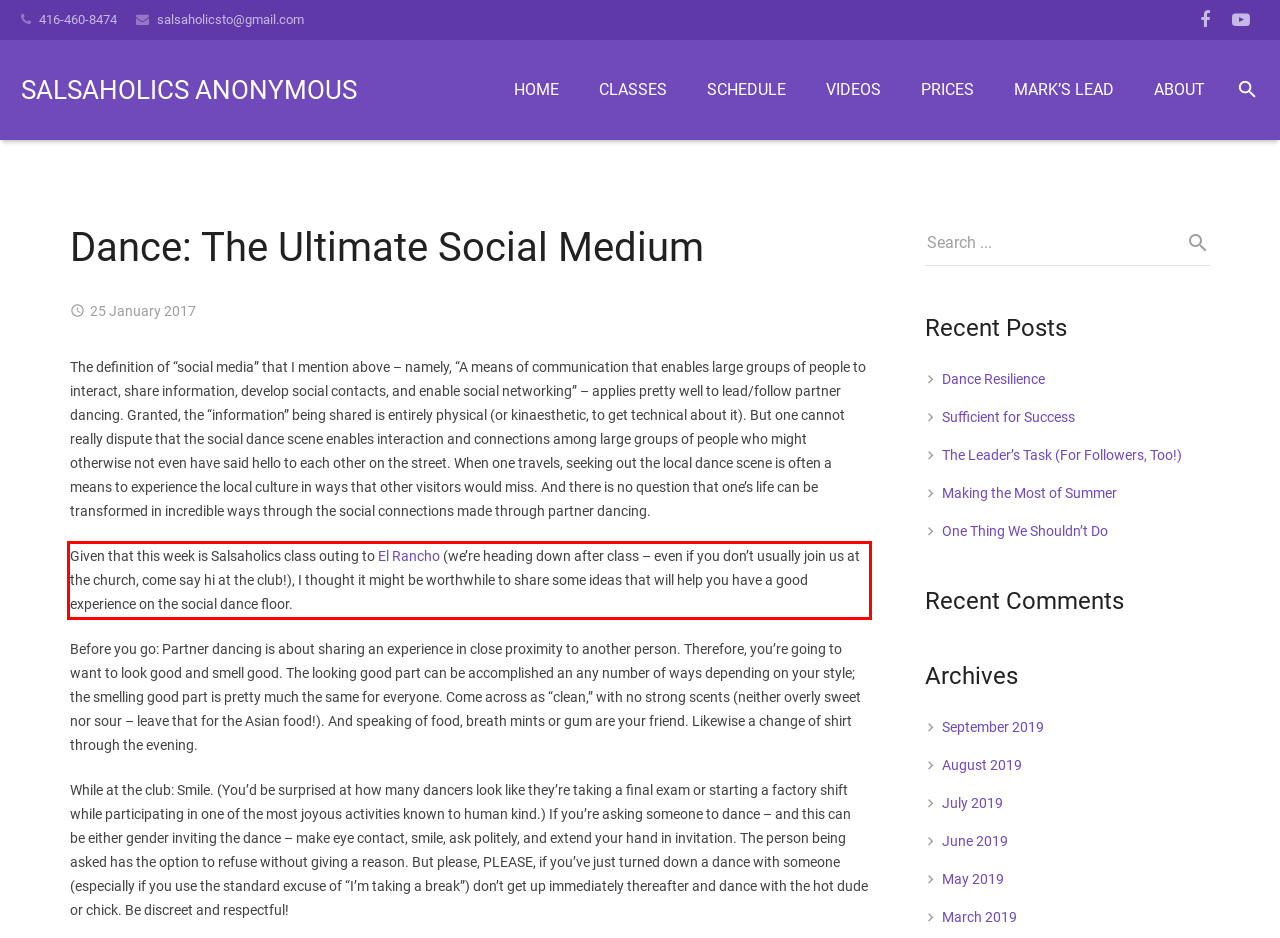Identify the text inside the red bounding box on the provided webpage screenshot by performing OCR.

Given that this week is Salsaholics class outing to El Rancho (we’re heading down after class – even if you don’t usually join us at the church, come say hi at the club!), I thought it might be worthwhile to share some ideas that will help you have a good experience on the social dance floor.